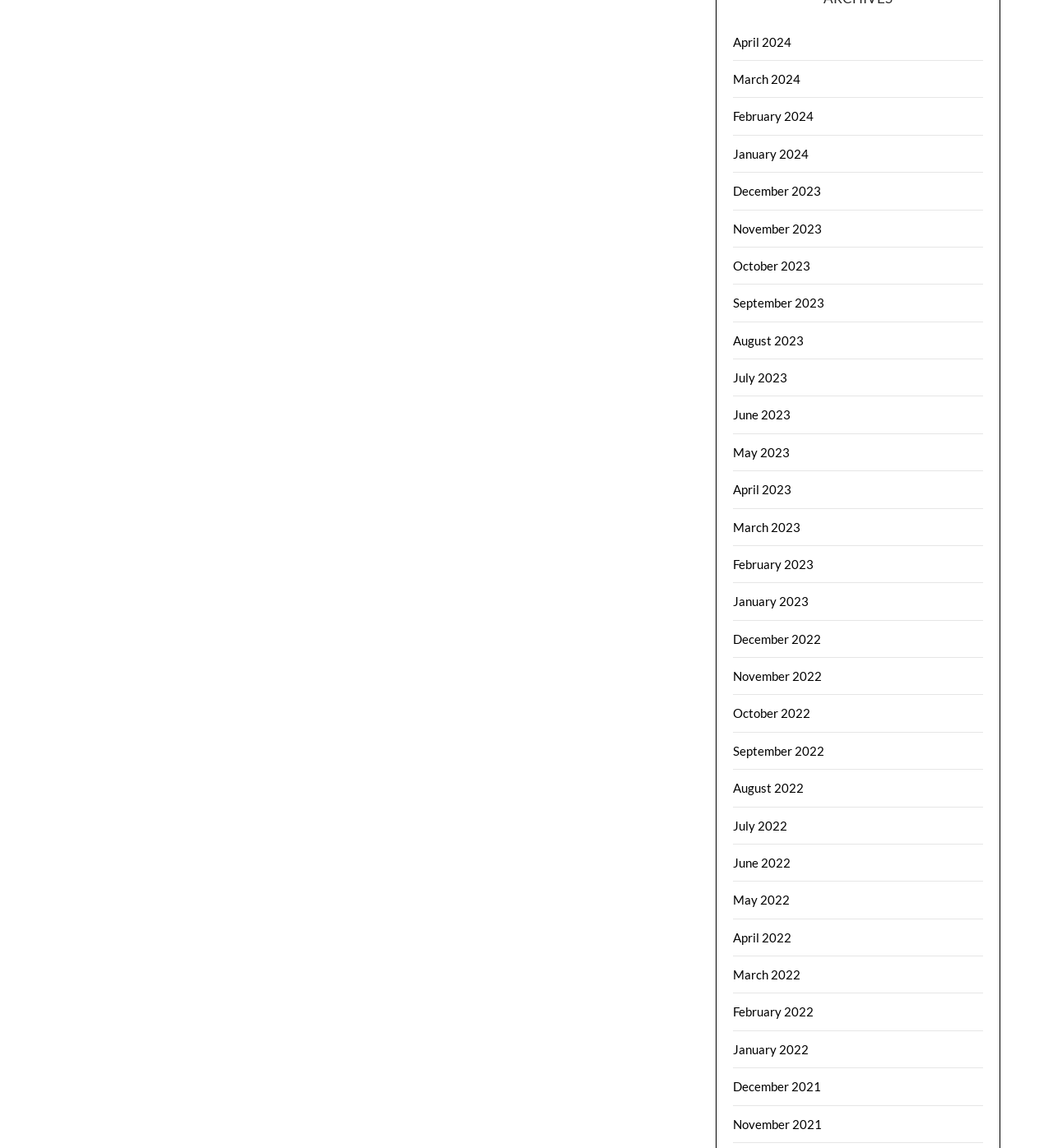Reply to the question below using a single word or brief phrase:
What is the position of the 'June 2022' link?

Above 'May 2022'